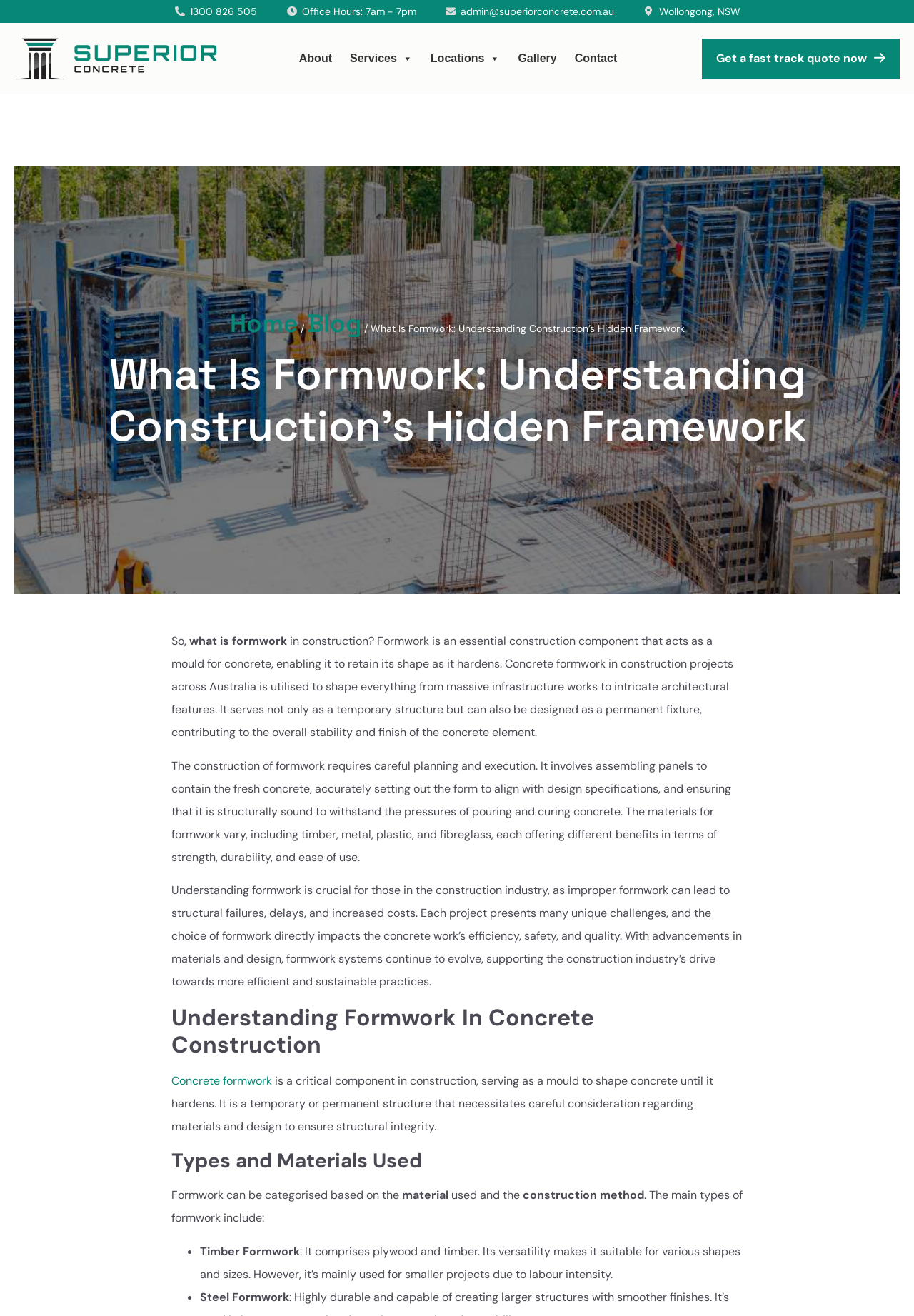Specify the bounding box coordinates of the area that needs to be clicked to achieve the following instruction: "Get a fast track quote now".

[0.768, 0.029, 0.984, 0.06]